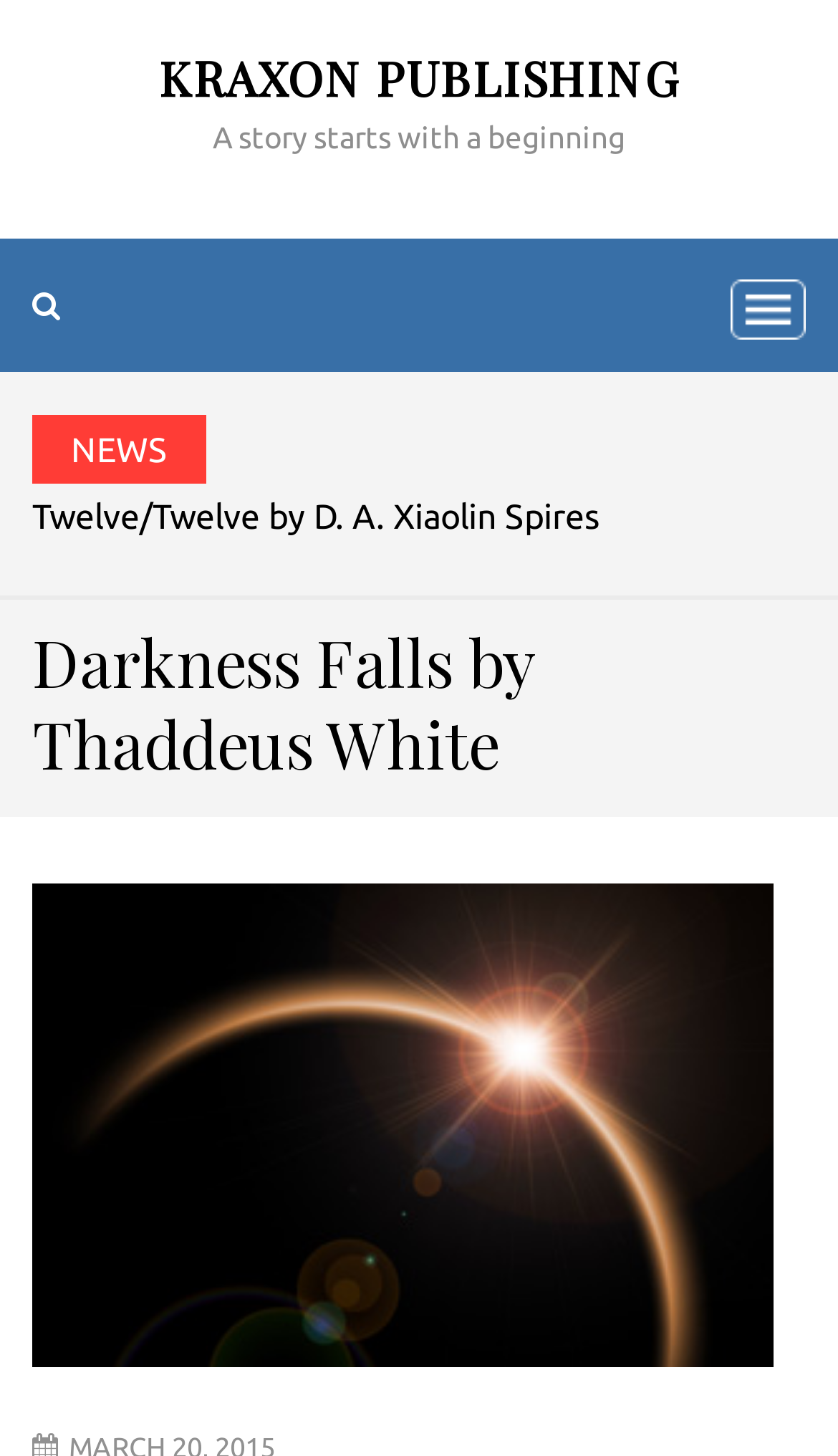Locate the bounding box coordinates for the element described below: "Choose your crypto". The coordinates must be four float values between 0 and 1, formatted as [left, top, right, bottom].

None